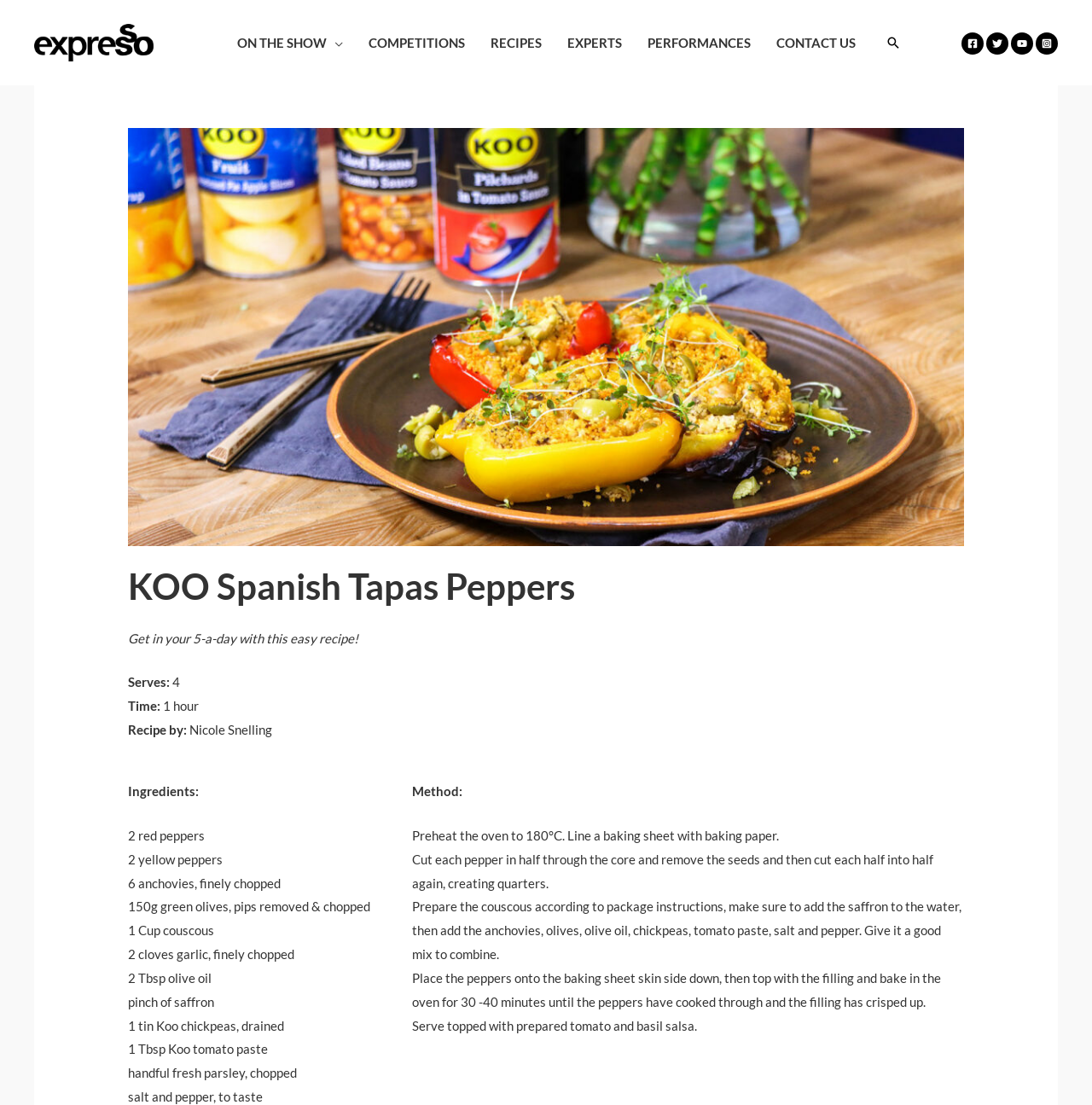What is the purpose of the saffron in the recipe?
Please answer using one word or phrase, based on the screenshot.

To add flavor to the couscous